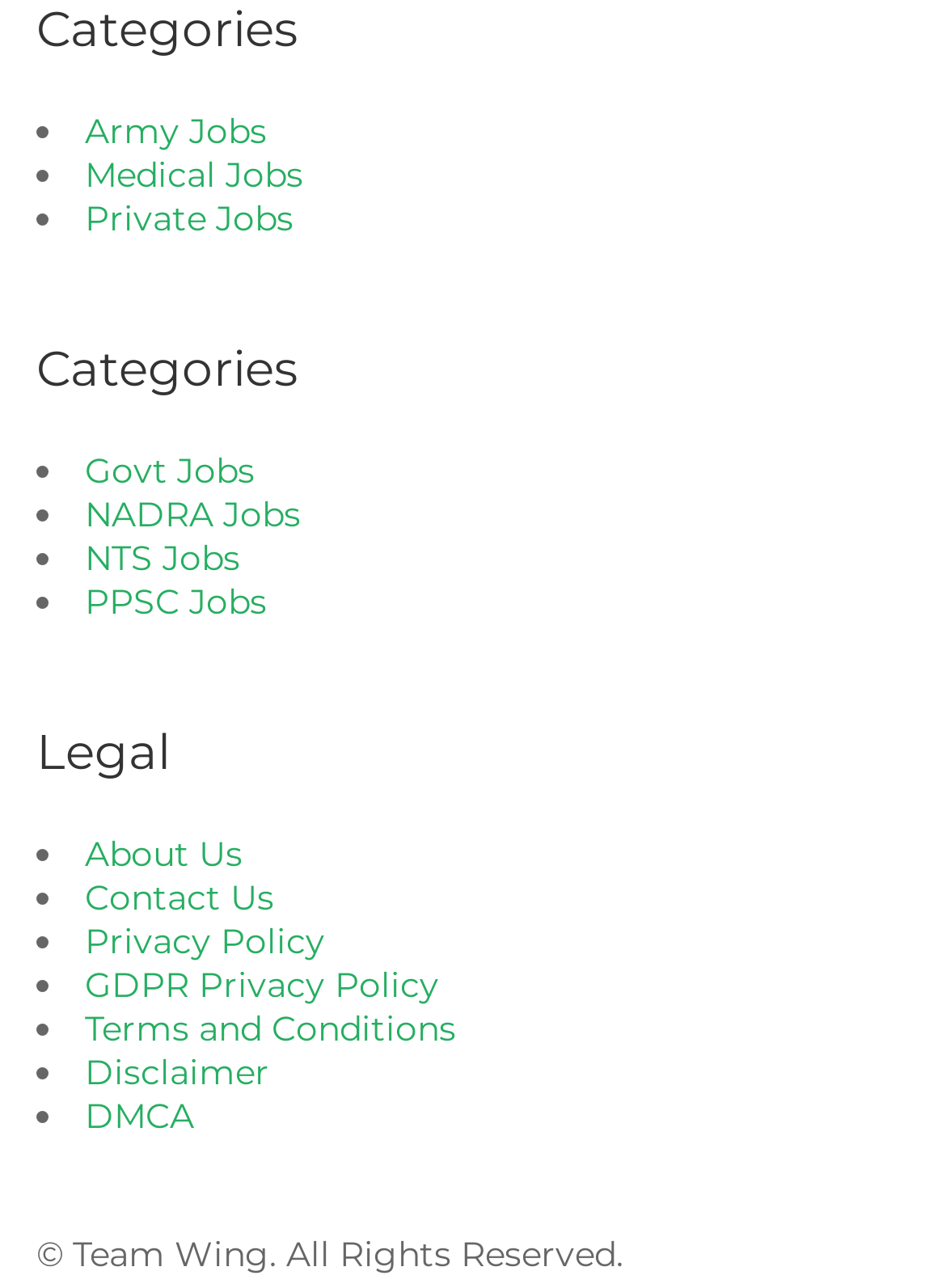How many job categories are listed?
Answer with a single word or short phrase according to what you see in the image.

8